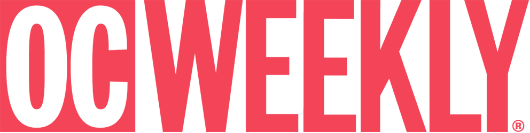Generate an in-depth description of the image.

The image prominently features the logo of OC Weekly, rendered in bold red against a white background. With its distinct font, the logo encapsulates the essence of this publication, known for its local news and cultural coverage in Orange County, California. The vibrant color choice reflects the lively spirit of the community it serves, while the clear, modern typography conveys a sense of accessibility and contemporary relevance. This image is positioned prominently on the webpage, establishing a visual anchor for readers seeking insights into the latest happenings and stories from OC Weekly.